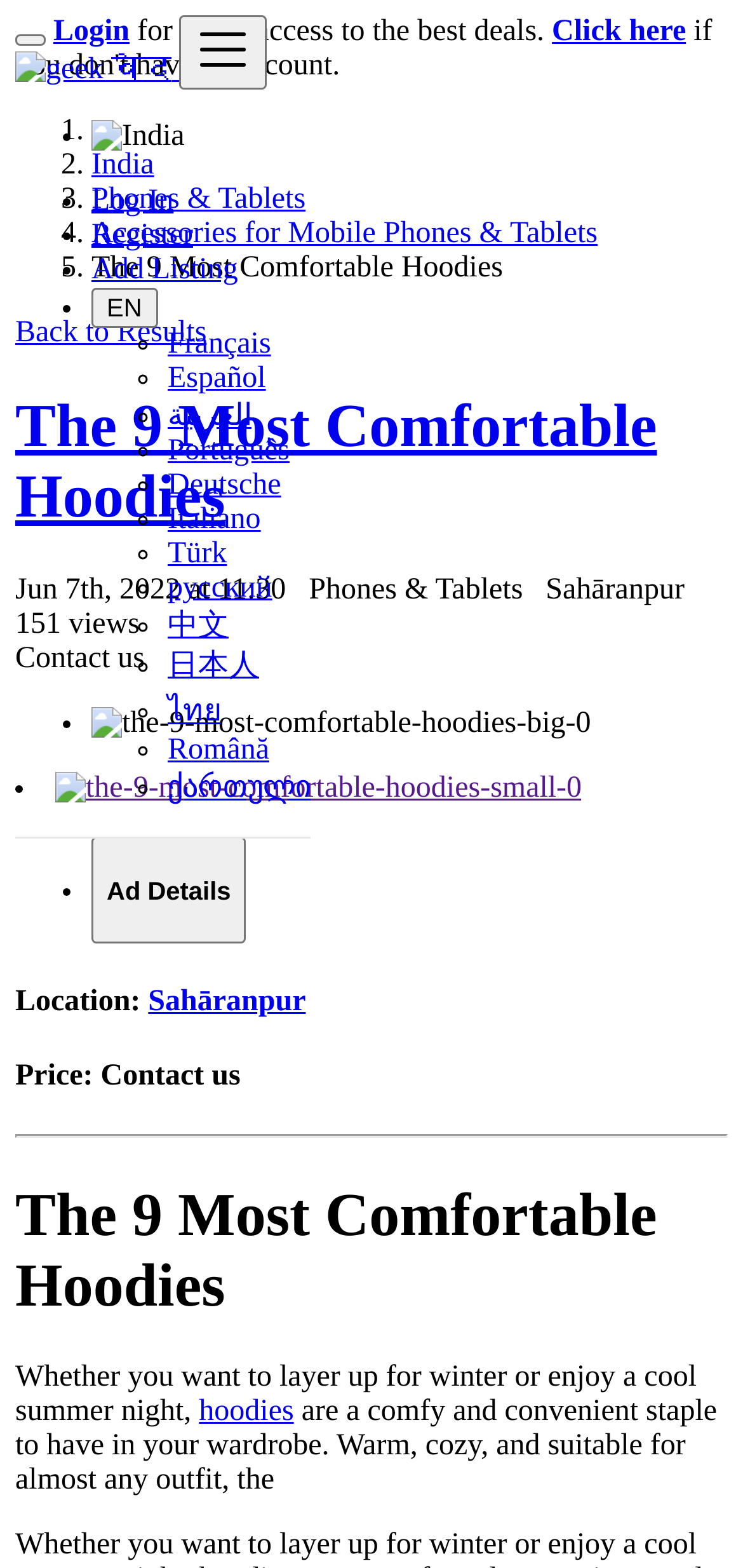What is the current language?
Utilize the information in the image to give a detailed answer to the question.

I determined the current language by looking at the button with the text 'EN' which is expanded to show a menu with other language options.